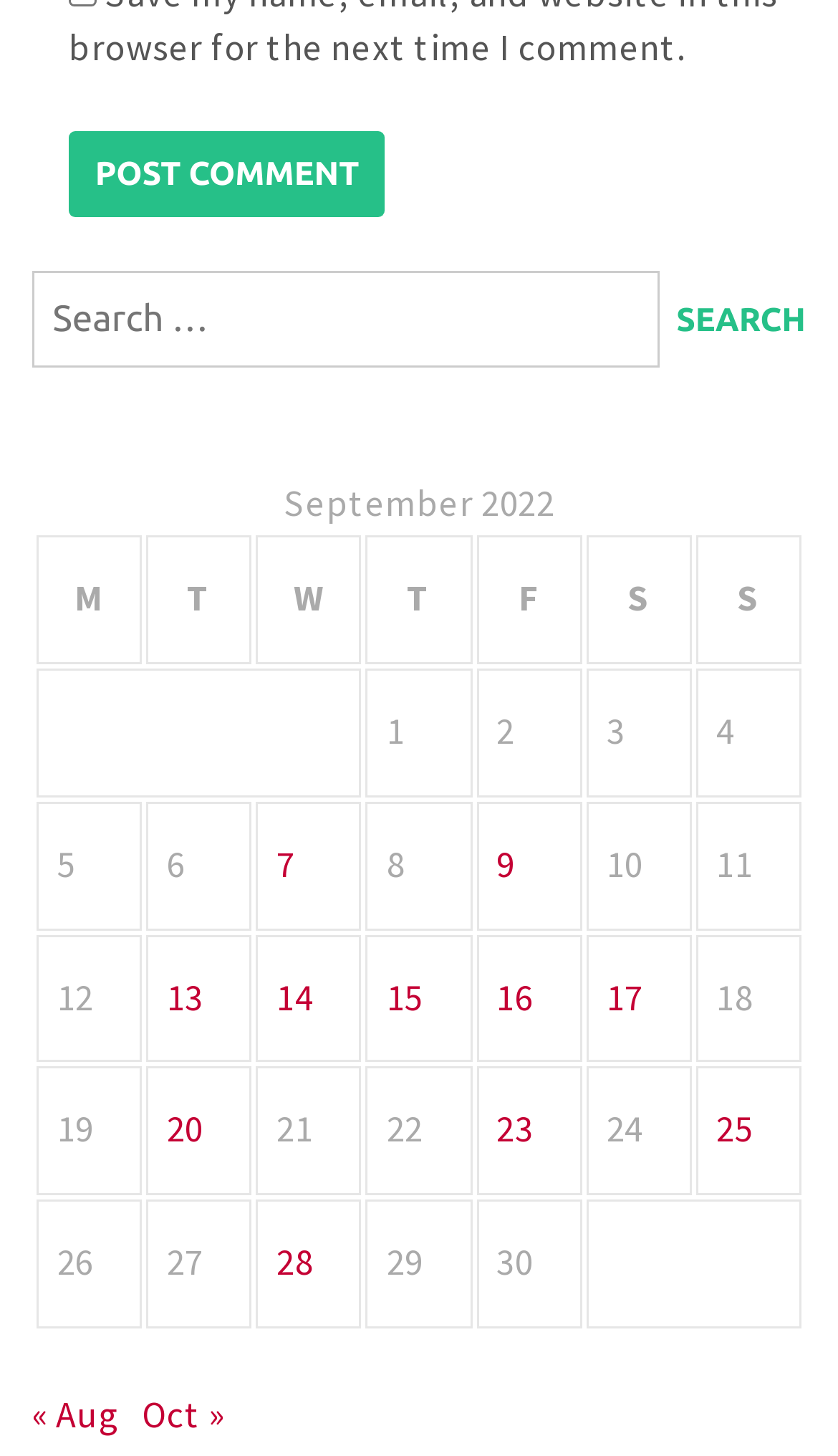Kindly respond to the following question with a single word or a brief phrase: 
What is the purpose of the 'Previous and next months' navigation?

To navigate to previous or next month